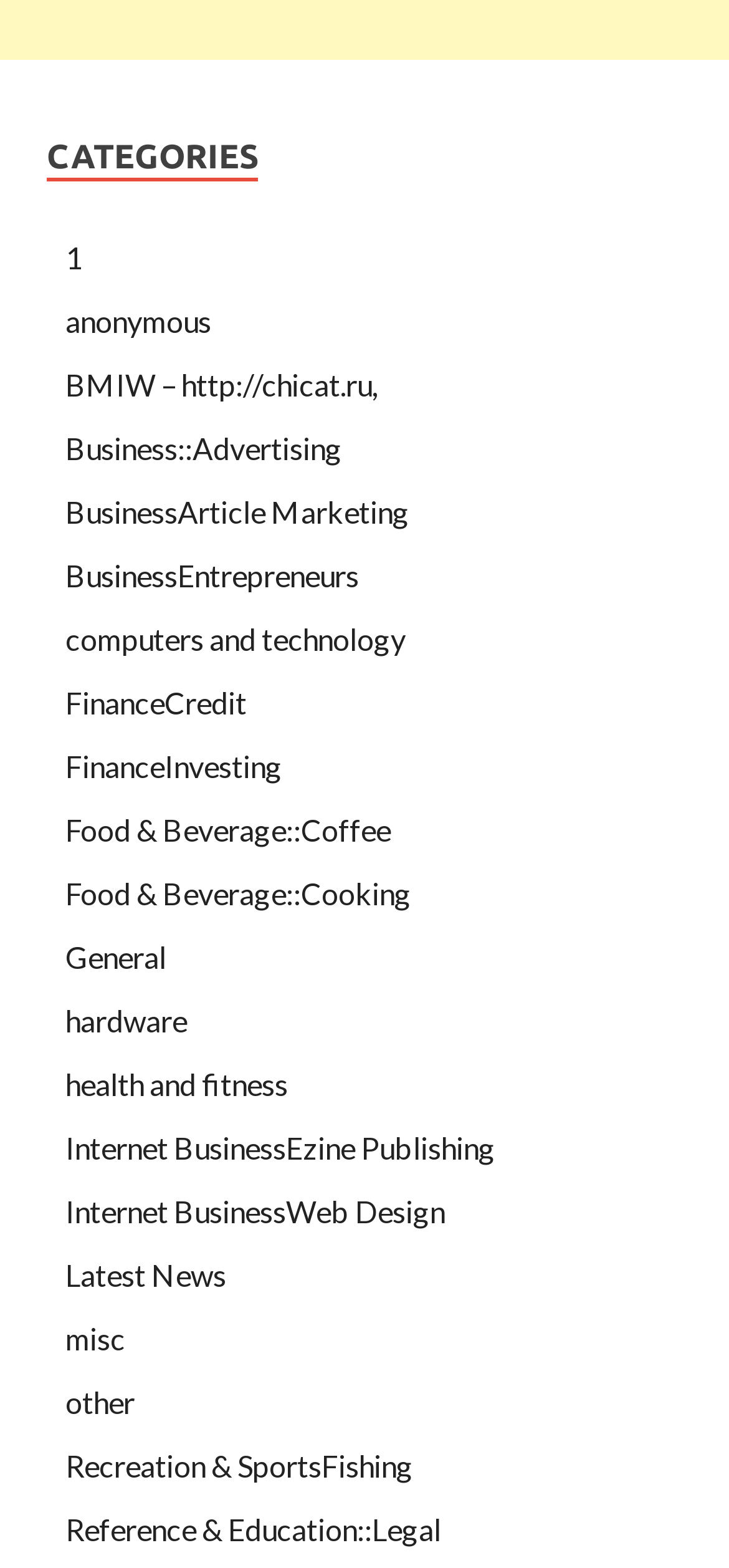Find the bounding box coordinates for the HTML element specified by: "FinanceInvesting".

[0.09, 0.477, 0.387, 0.5]